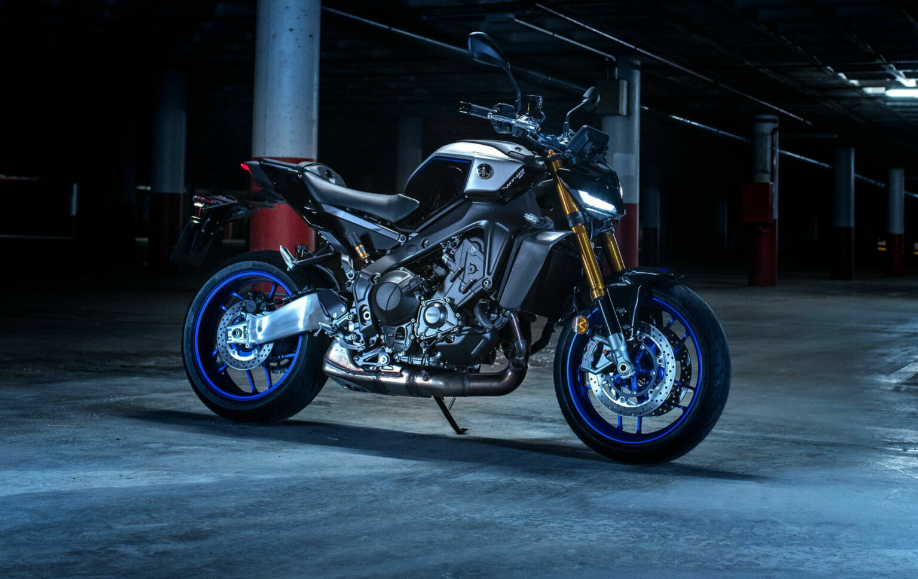What is the primary color scheme of the motorcycle?
Please use the image to deliver a detailed and complete answer.

The motorcycle features a distinctive dark color scheme, which adds to its sleek and powerful appearance, emphasizing its mystique and performance capabilities.